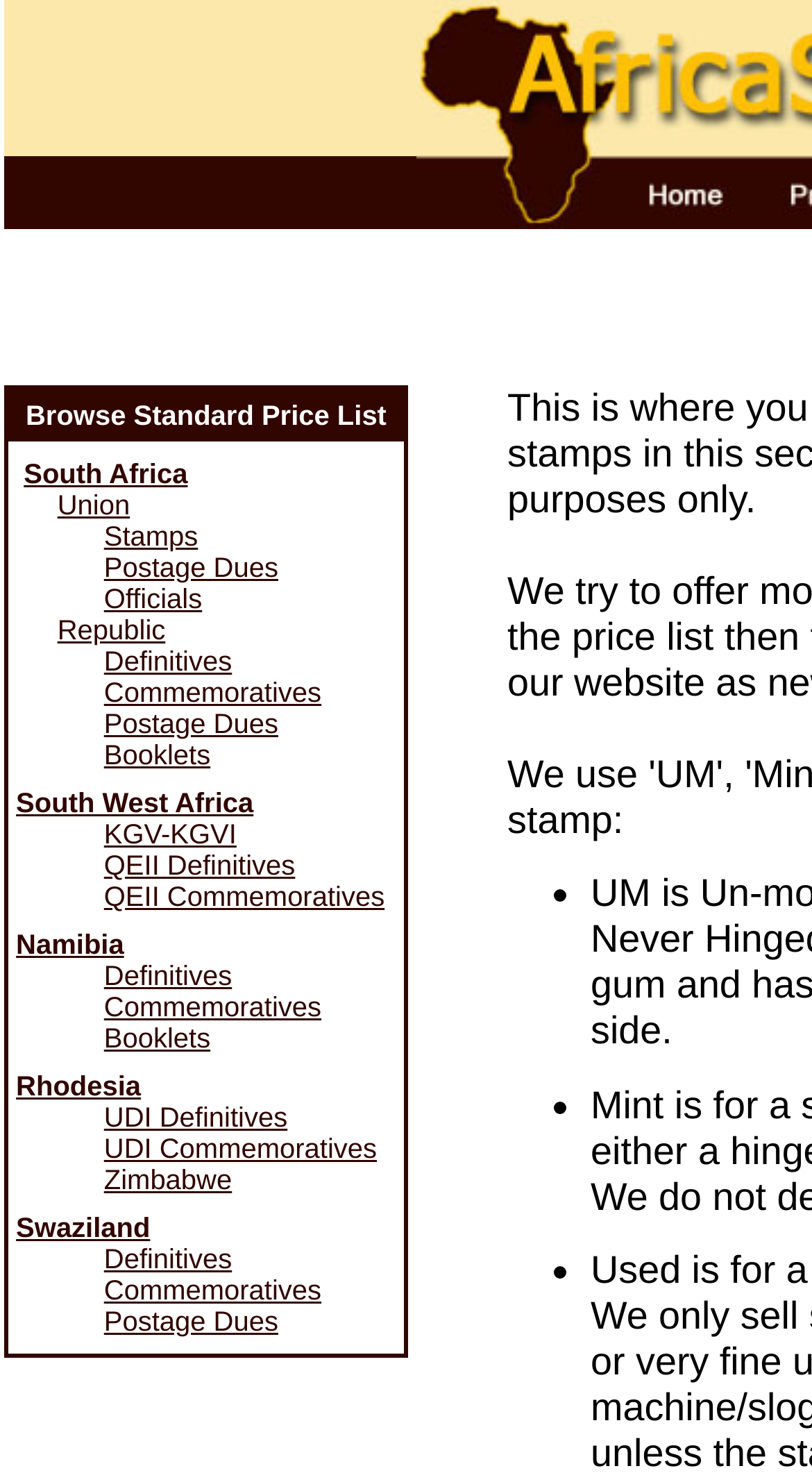Identify the bounding box coordinates of the region that should be clicked to execute the following instruction: "View South Africa stamps".

[0.029, 0.311, 0.231, 0.332]